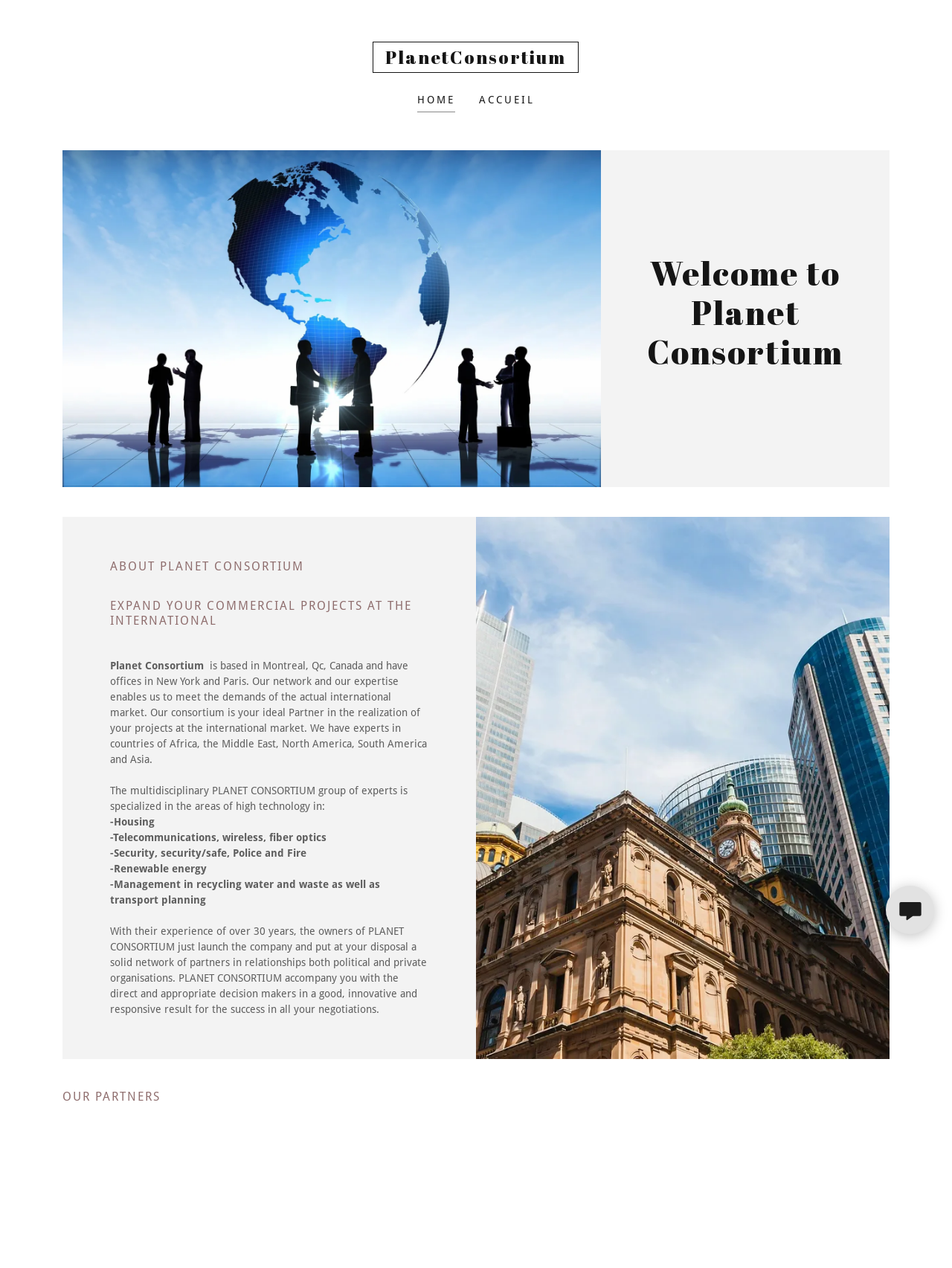What is the purpose of the company?
Look at the image and provide a short answer using one word or a phrase.

To help with international commercial projects